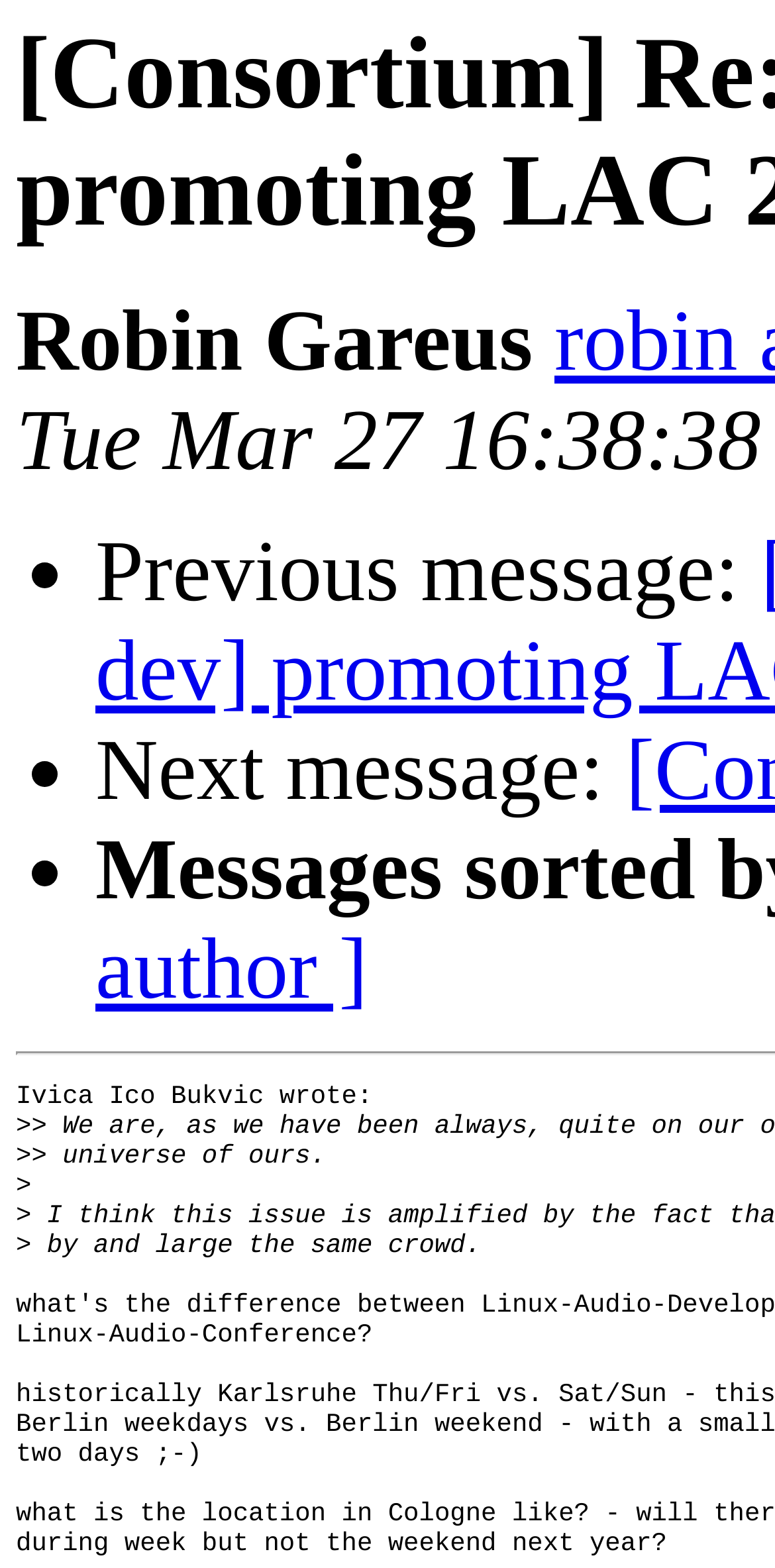Please provide a comprehensive response to the question below by analyzing the image: 
How many navigation options are available?

There are three navigation options available, which are 'Previous message:', 'Next message:', and another unspecified option, indicated by the ListMarker elements and corresponding StaticText elements.